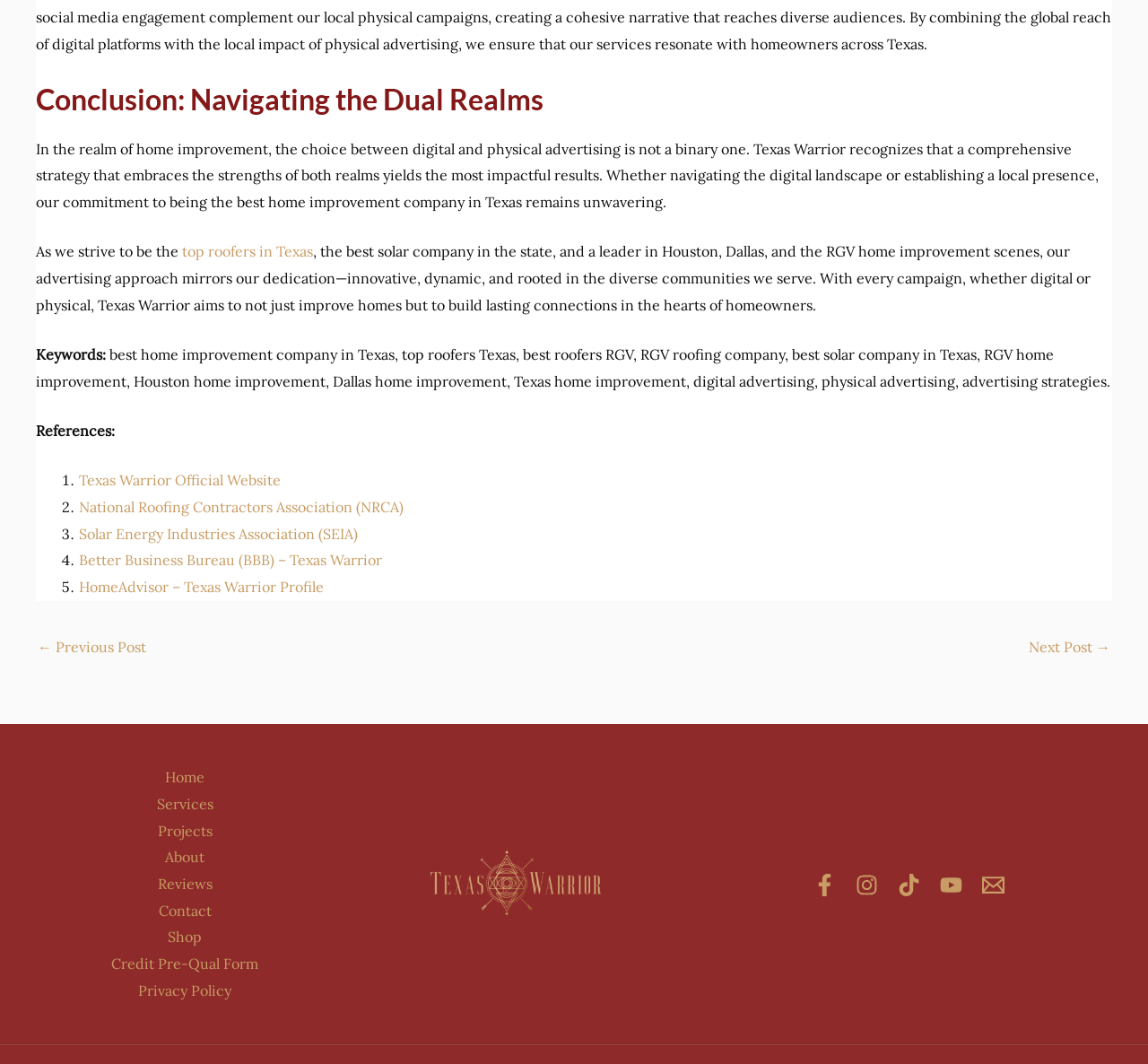How many references are provided at the bottom of the webpage?
Give a single word or phrase as your answer by examining the image.

5